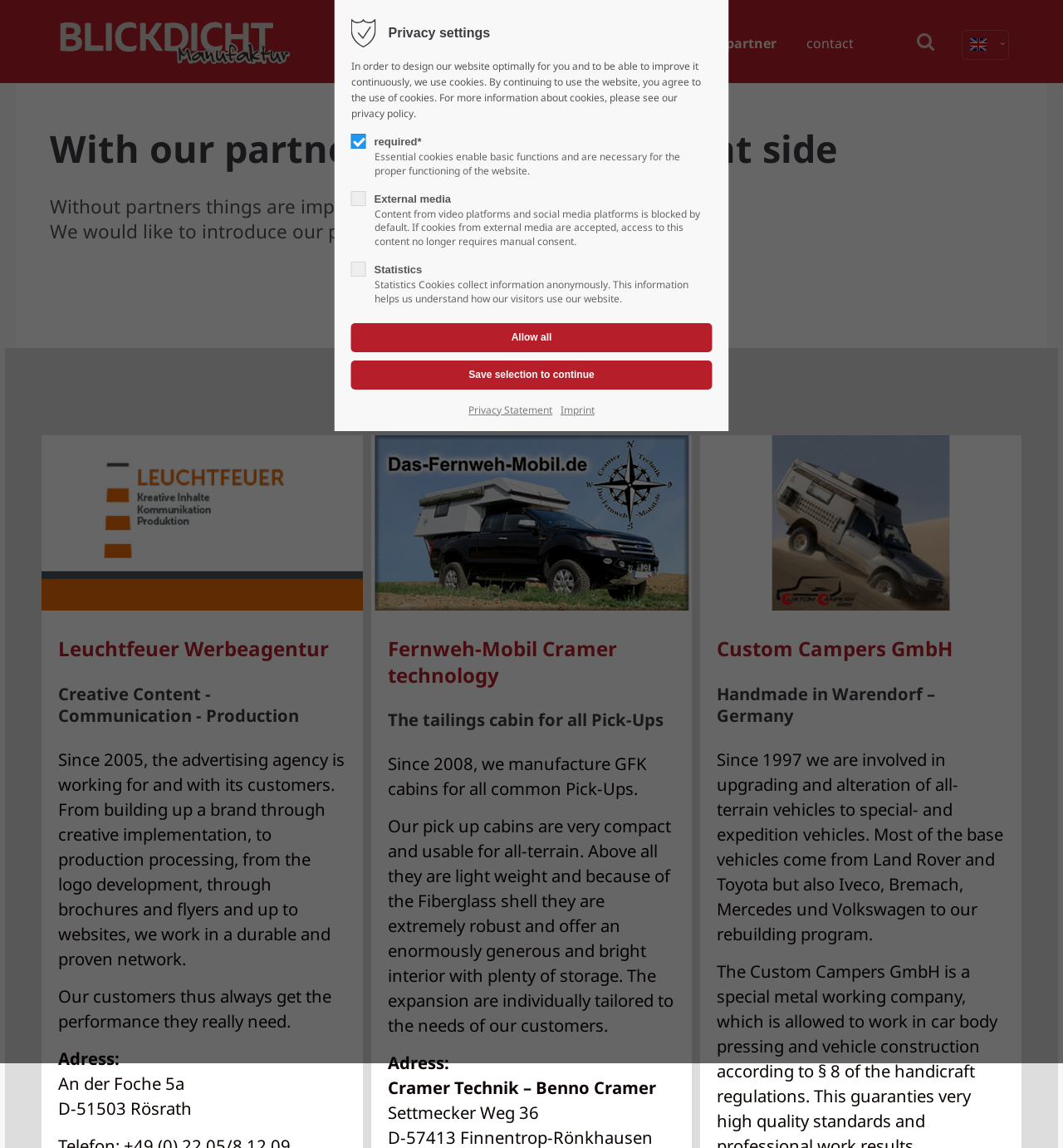Specify the bounding box coordinates (top-left x, top-left y, bottom-right x, bottom-right y) of the UI element in the screenshot that matches this description: name="save_all_settings" value="Allow all"

[0.33, 0.281, 0.67, 0.306]